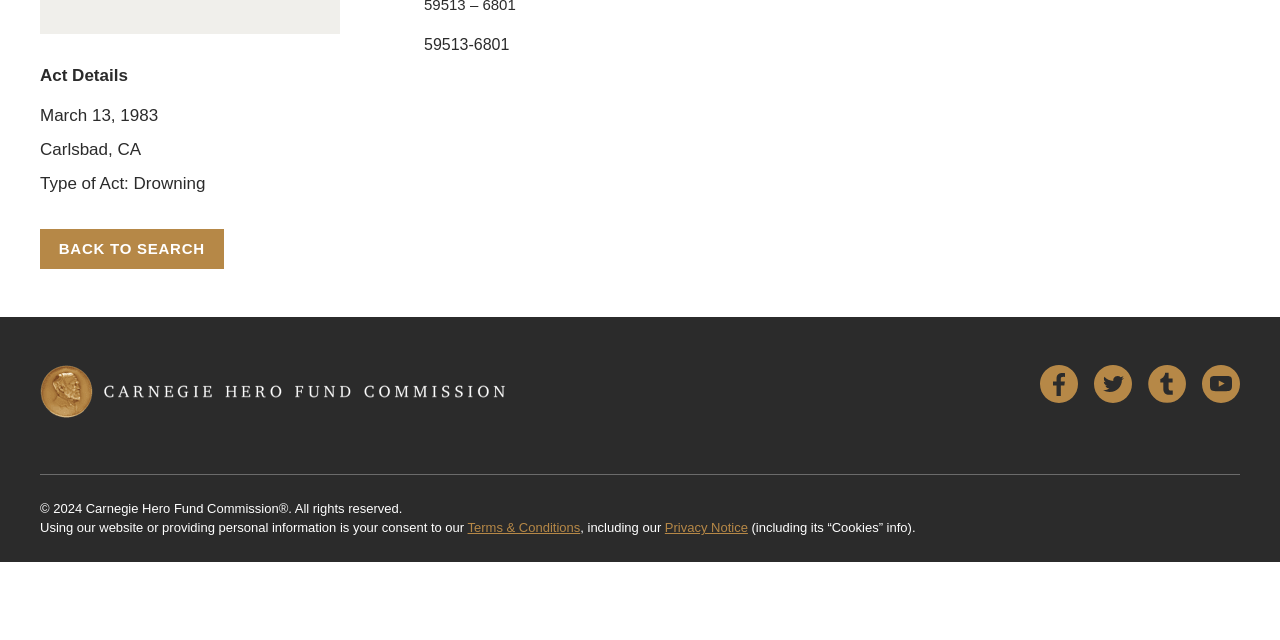Using the element description Back to Search, predict the bounding box coordinates for the UI element. Provide the coordinates in (top-left x, top-left y, bottom-right x, bottom-right y) format with values ranging from 0 to 1.

[0.031, 0.358, 0.175, 0.421]